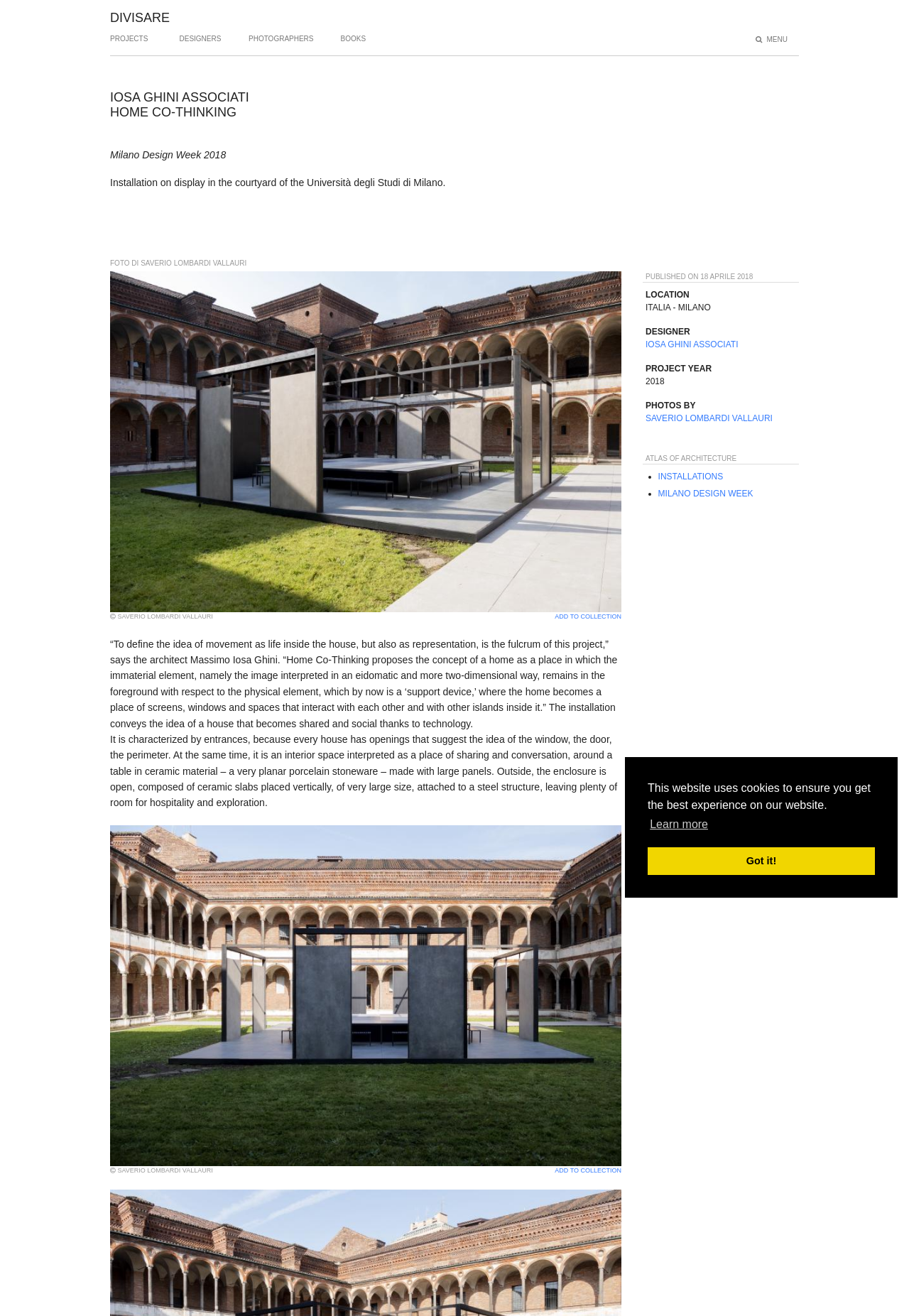Based on the visual content of the image, answer the question thoroughly: What is the name of the design week?

I found the answer by looking at the text 'Milano Design Week 2018' which is a static text element on the webpage, indicating the name of the design week.